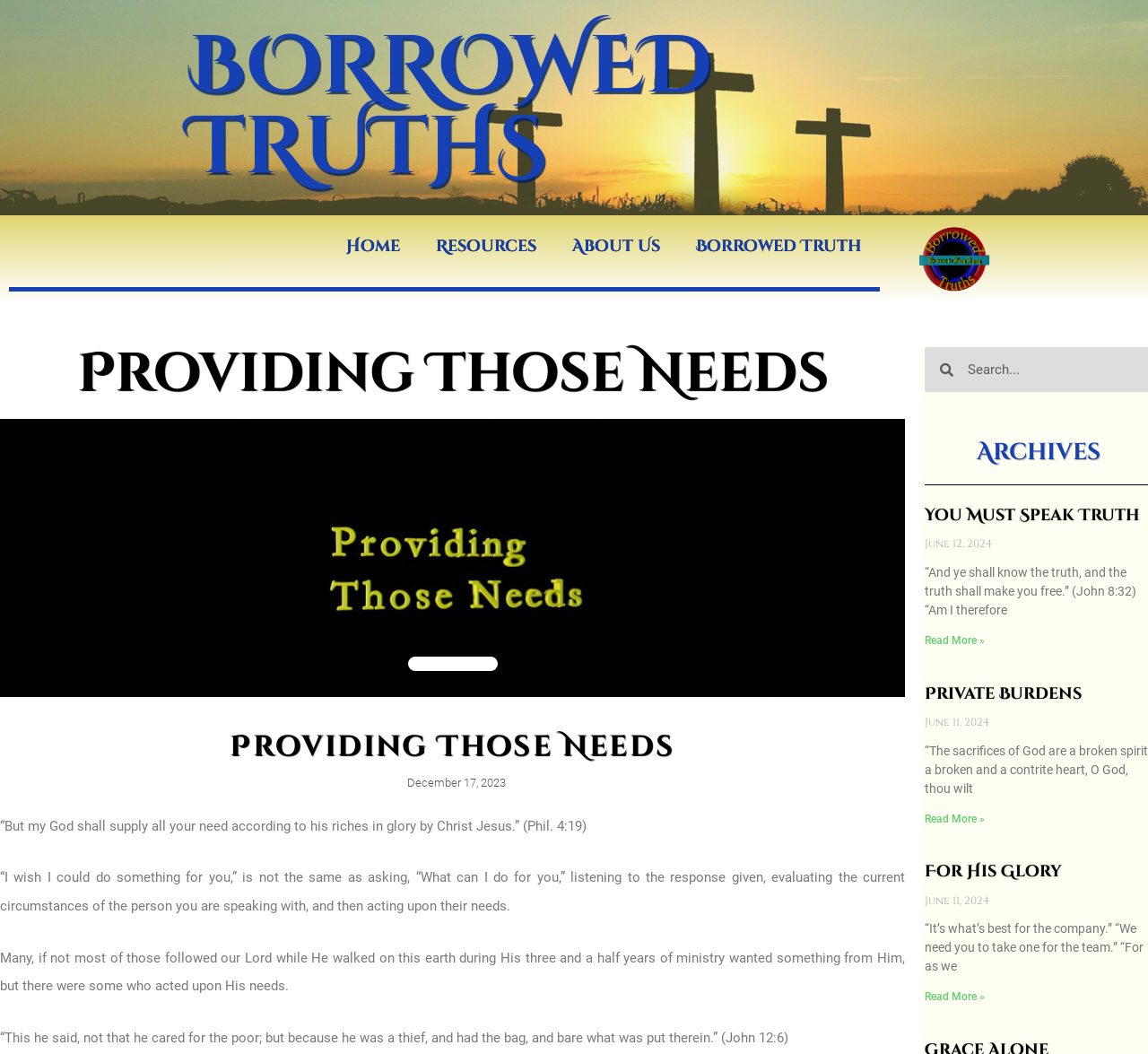Generate the text of the webpage's primary heading.

Providing Those Needs